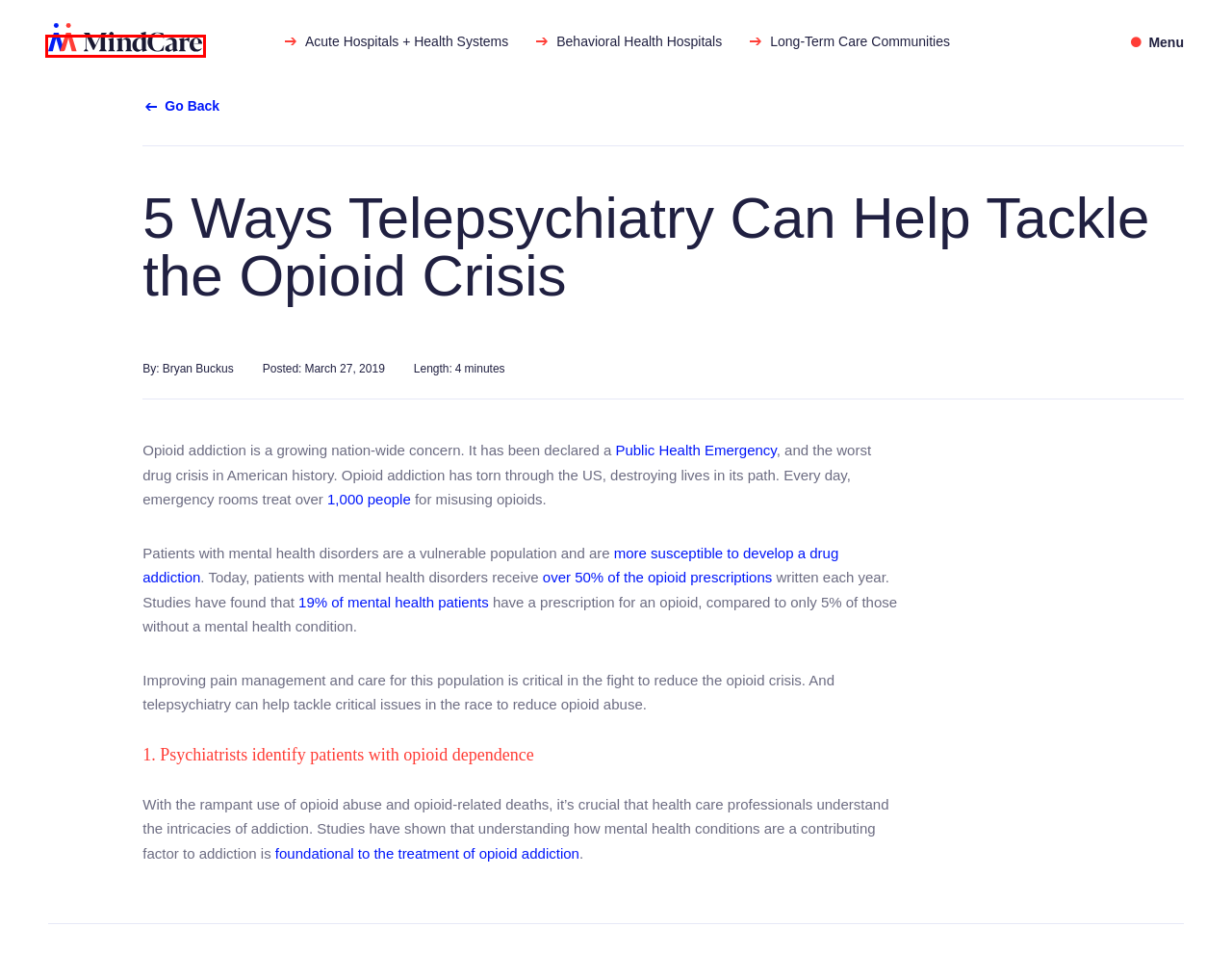You are looking at a screenshot of a webpage with a red bounding box around an element. Determine the best matching webpage description for the new webpage resulting from clicking the element in the red bounding box. Here are the descriptions:
A. Contact - MindCare
B. Long Term Care Communities - MindCare
C. Behavioral Health Hospitals - MindCare
D. Improving ED Psychiatric Care Through Awareness and Training - MindCare
E. Home - MindCare
F. Acute Care Hospitals + Health Systems - MindCare
G. Healthcare, Medical News & Expert Insight | HCPLive
H. In the News - MindCare

E